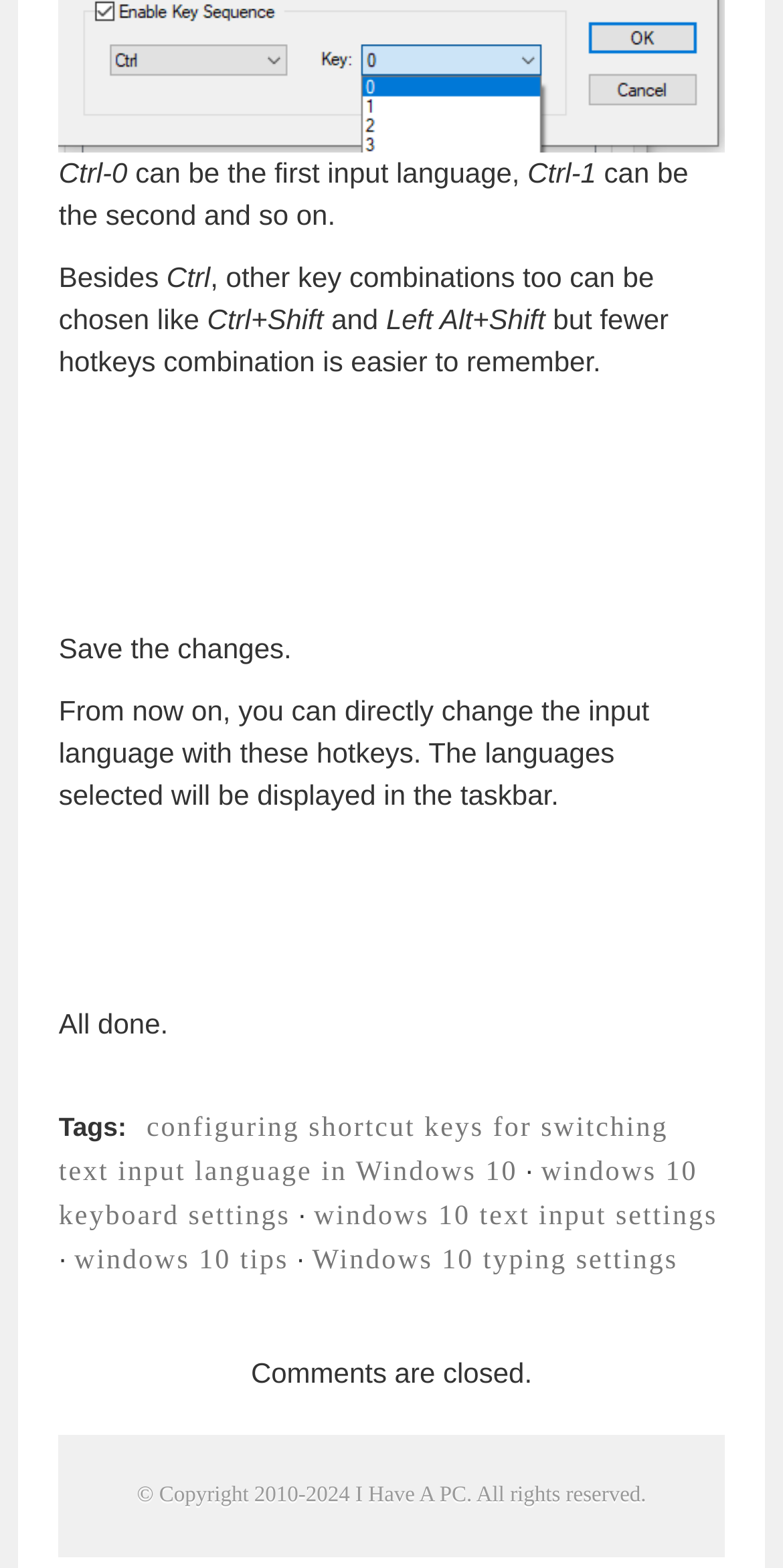Answer succinctly with a single word or phrase:
How many links are there in the tags section?

4